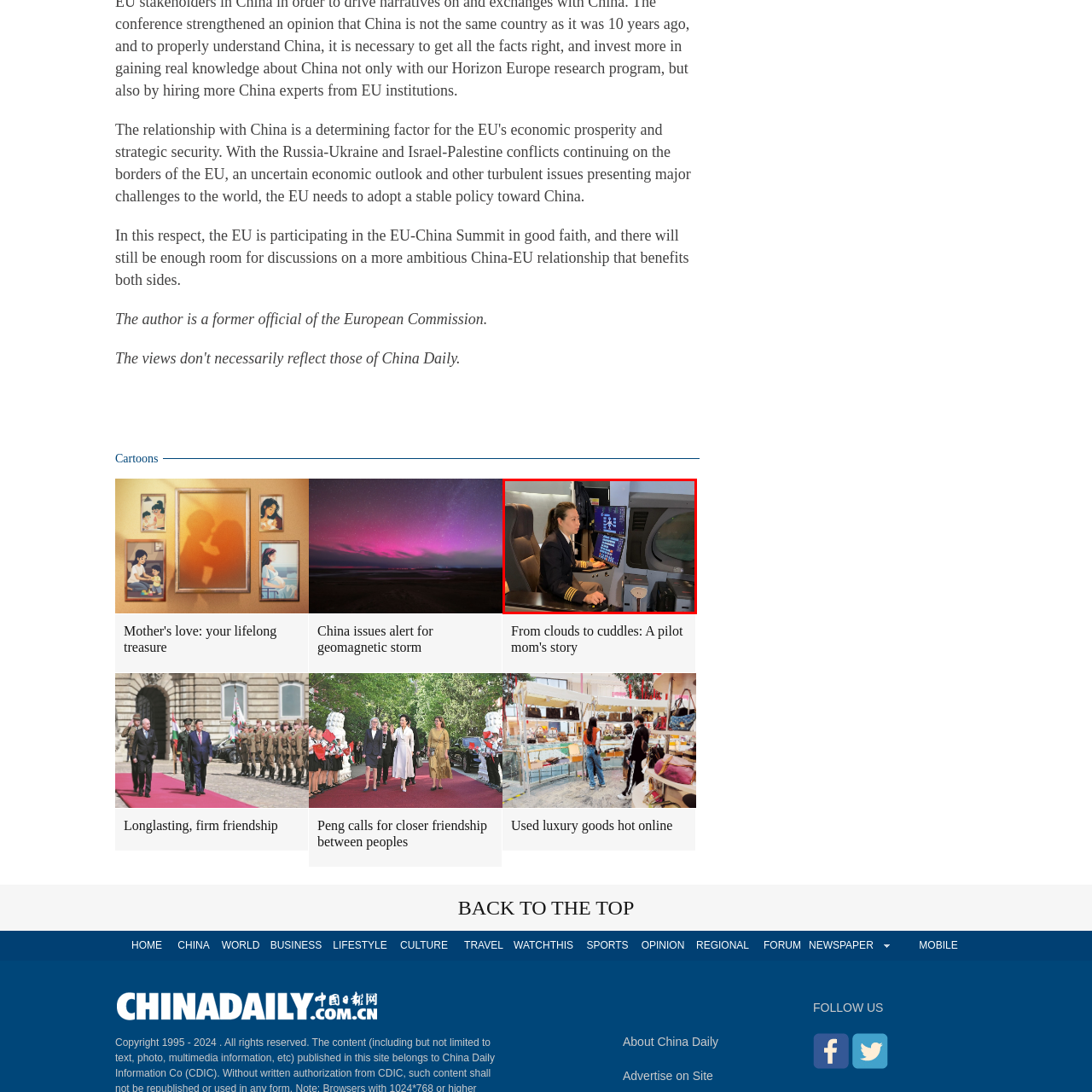View the part of the image marked by the red boundary and provide a one-word or short phrase answer to this question: 
What is displayed on the screens?

Flight data and cockpit information